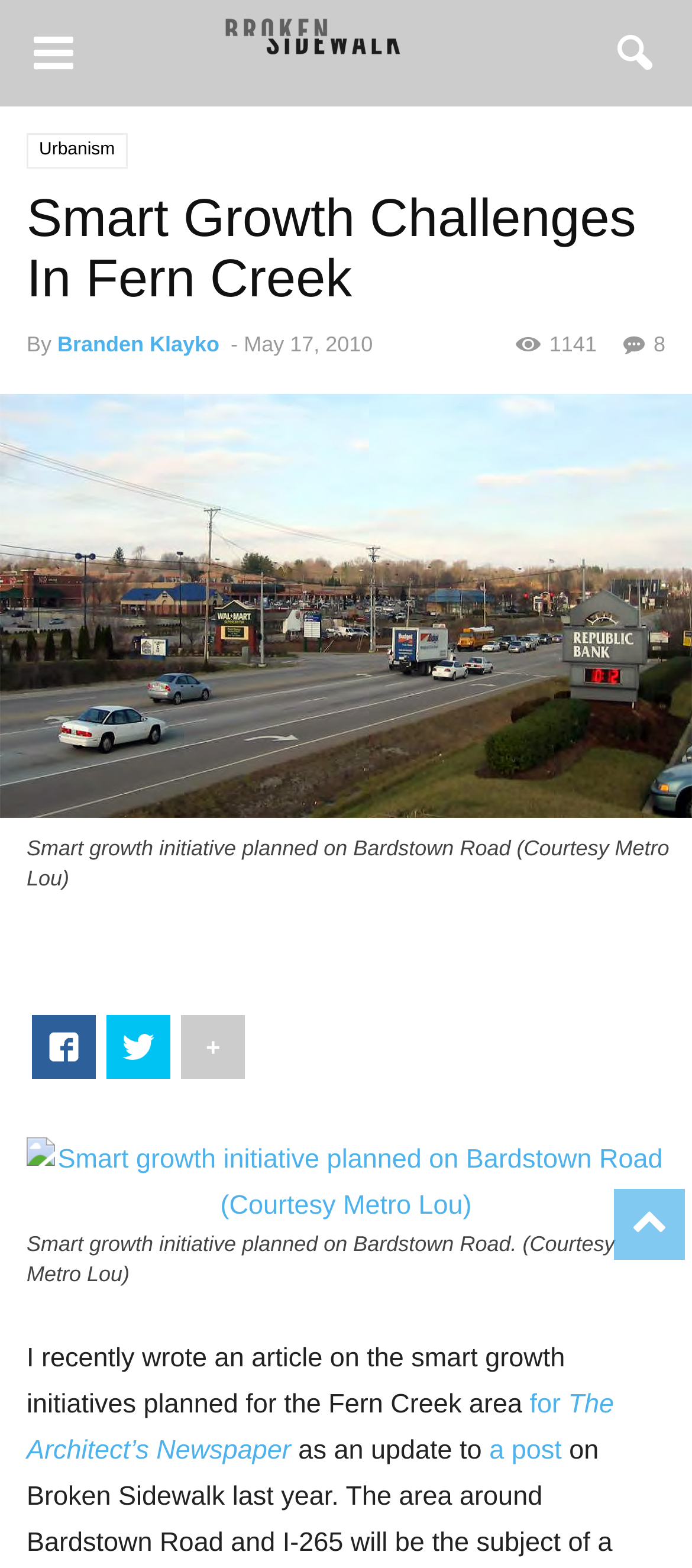Identify the headline of the webpage and generate its text content.

Smart Growth Challenges In Fern Creek